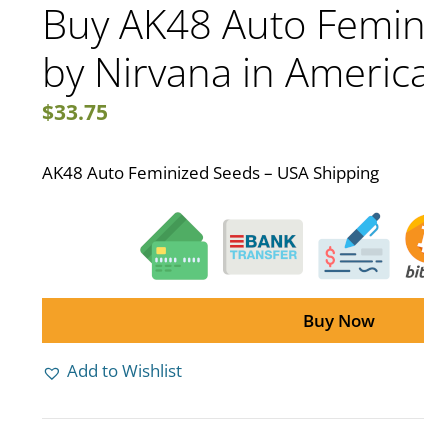Provide an extensive narrative of what is shown in the image.

The image showcases the purchase section for the "AK48 Auto Feminized Seeds" by Nirvana, priced at $33.75. Prominently displayed above the price is the title, "Buy AK48 Auto Feminized Seeds by Nirvana in America," indicating the product's availability for shipping within the USA. Below the price, useful details highlight that these are feminized seeds, which are designed to grow exclusively female cannabis plants. The payment options include graphic representations of accepted payment methods, such as credit card and bank transfer icons. At the bottom, users are presented with the bright "Buy Now" button for quick access to purchase the seeds, as well as an "Add to Wishlist" feature for those who may want to save the product for later consideration. The layout is structured to provide clarity and ease of use for potential buyers navigating the purchase experience.